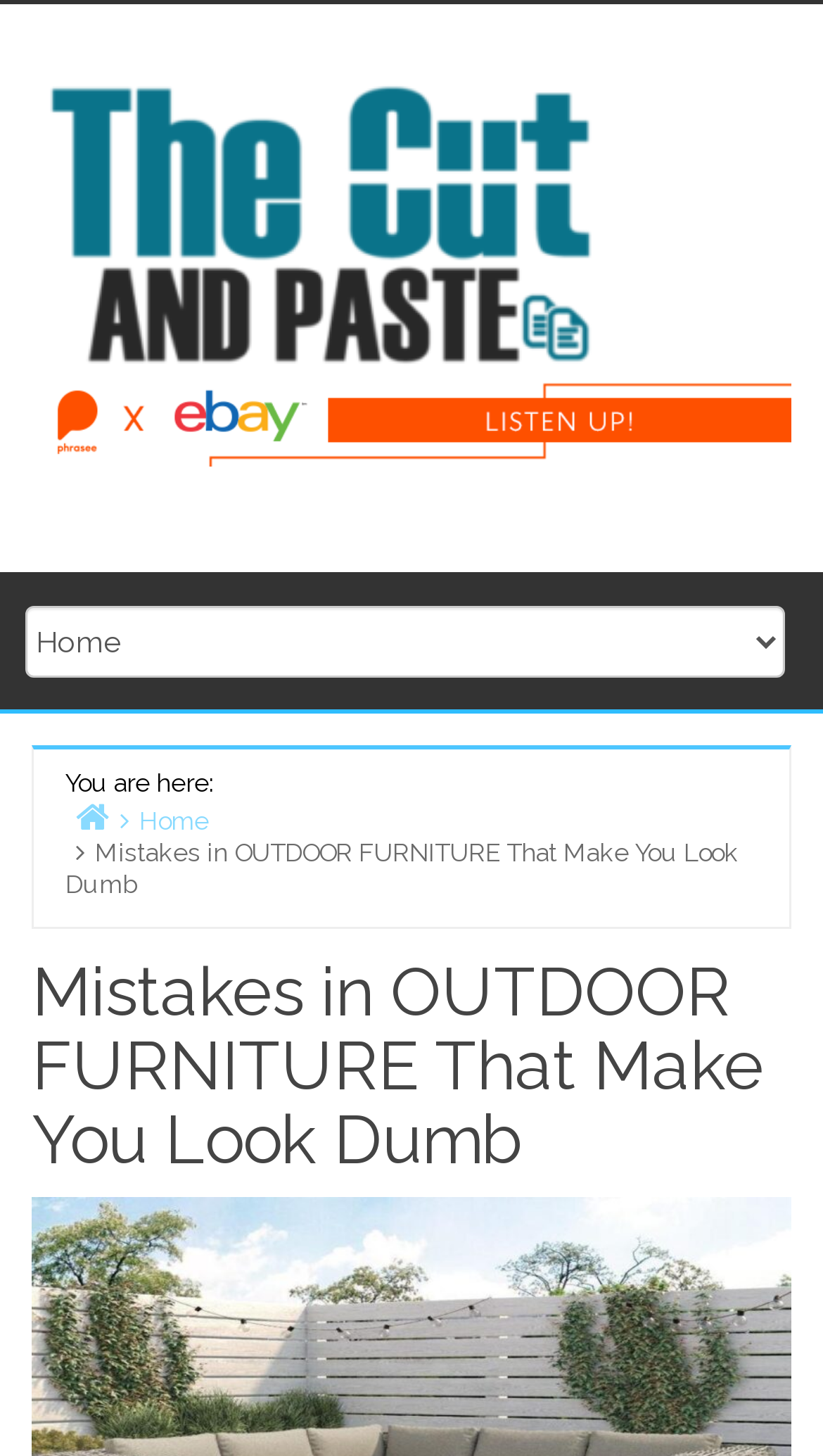Extract the bounding box coordinates for the UI element described by the text: "Home". The coordinates should be in the form of [left, top, right, bottom] with values between 0 and 1.

[0.133, 0.552, 0.254, 0.574]